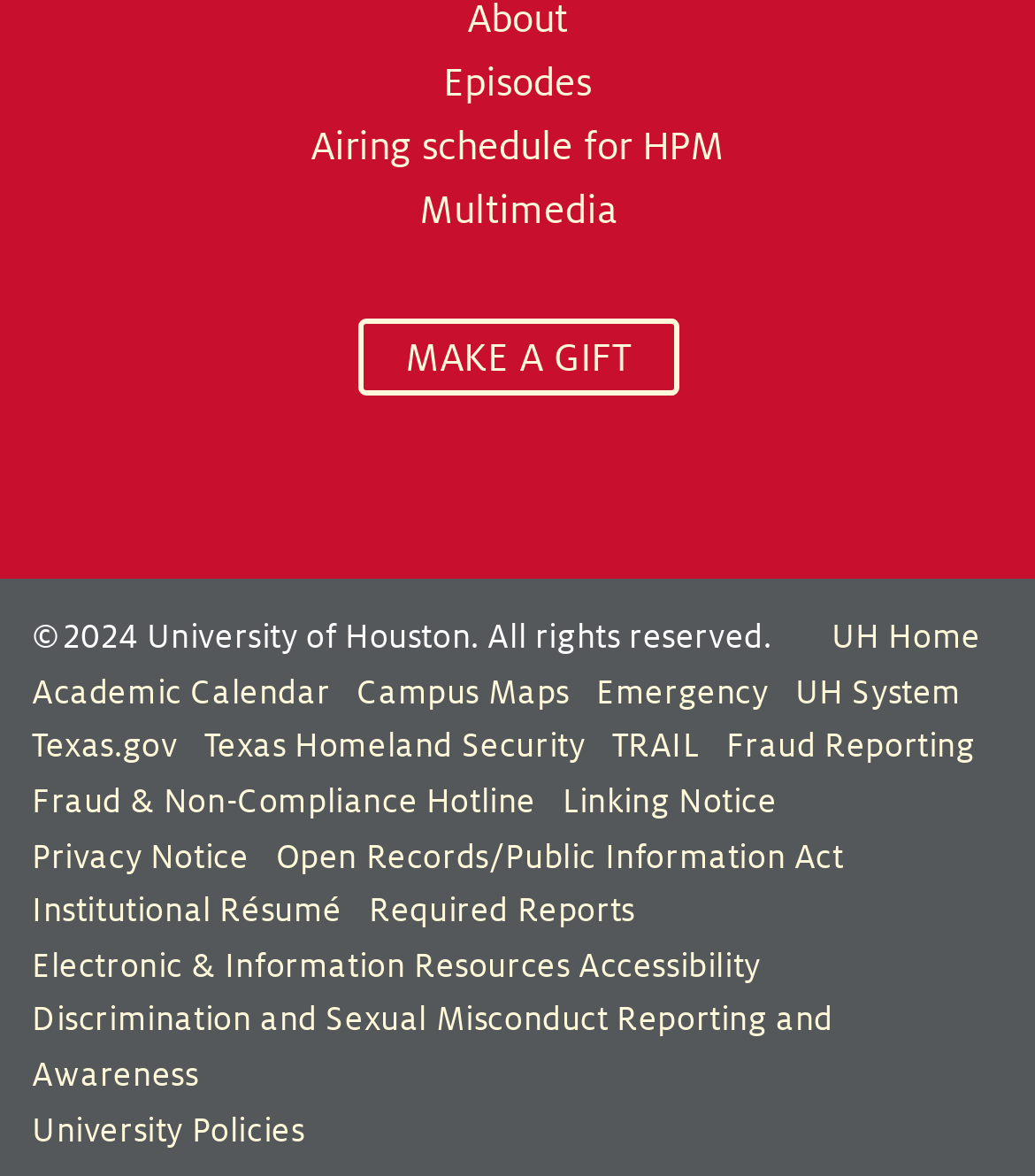What is the link to make a gift?
Look at the webpage screenshot and answer the question with a detailed explanation.

The link to make a gift is located in the middle of the webpage, with a bounding box of [0.345, 0.27, 0.655, 0.337].